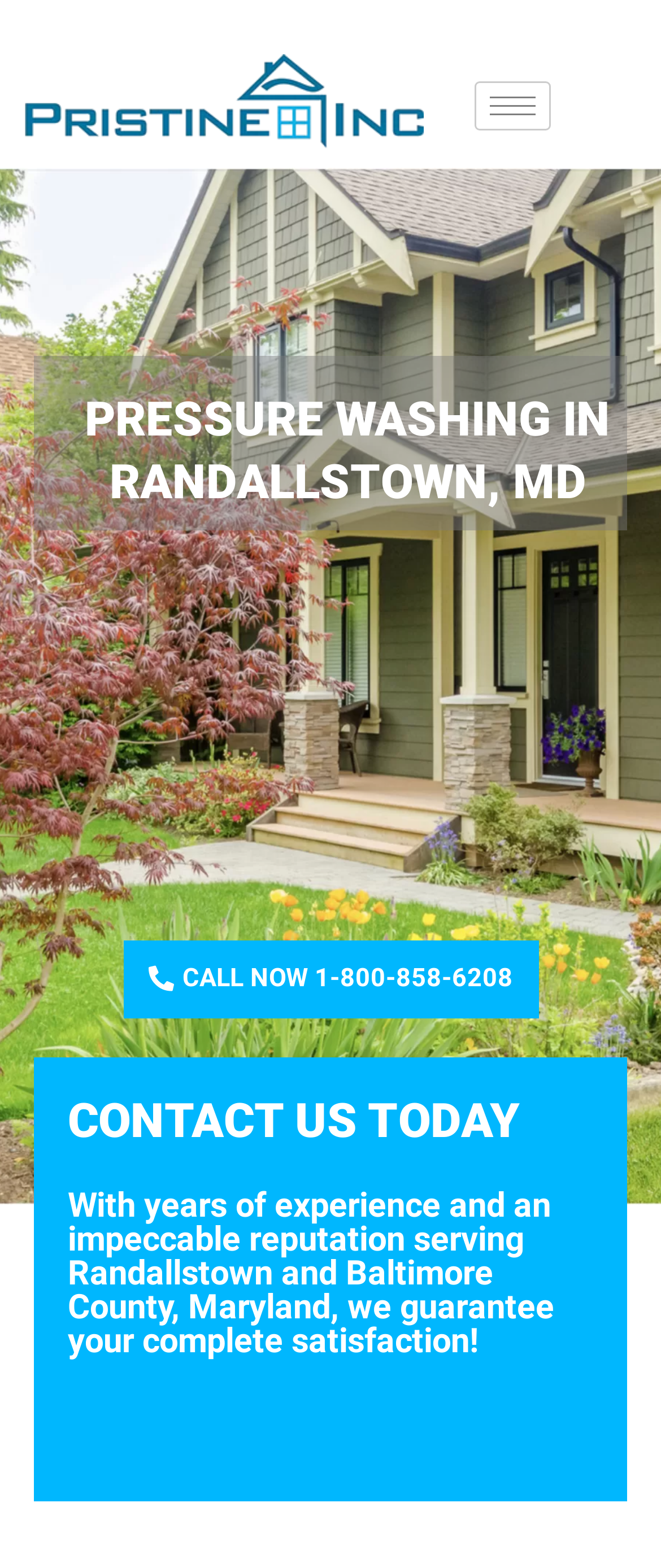Write a detailed summary of the webpage.

The webpage is about Pristine Inc., a company offering power washing and carpet cleaning services in Randallstown, MD. At the top left corner, there is a Pristine Inc. logo, which is an image linked to the company's website. Next to the logo, on the top right corner, there is a hamburger-icon button.

Below the logo, there is a prominent heading that reads "PRESSURE WASHING IN RANDALLSTOWN, MD", taking up most of the width of the page. Underneath this heading, there is a call-to-action link "CALL NOW 1-800-858-6208" positioned roughly in the middle of the page.

Further down, there are two more headings. The first one says "CONTACT US TODAY", and the second one is a longer paragraph describing the company's experience and reputation in serving Randallstown and Baltimore County, Maryland, guaranteeing customer satisfaction.